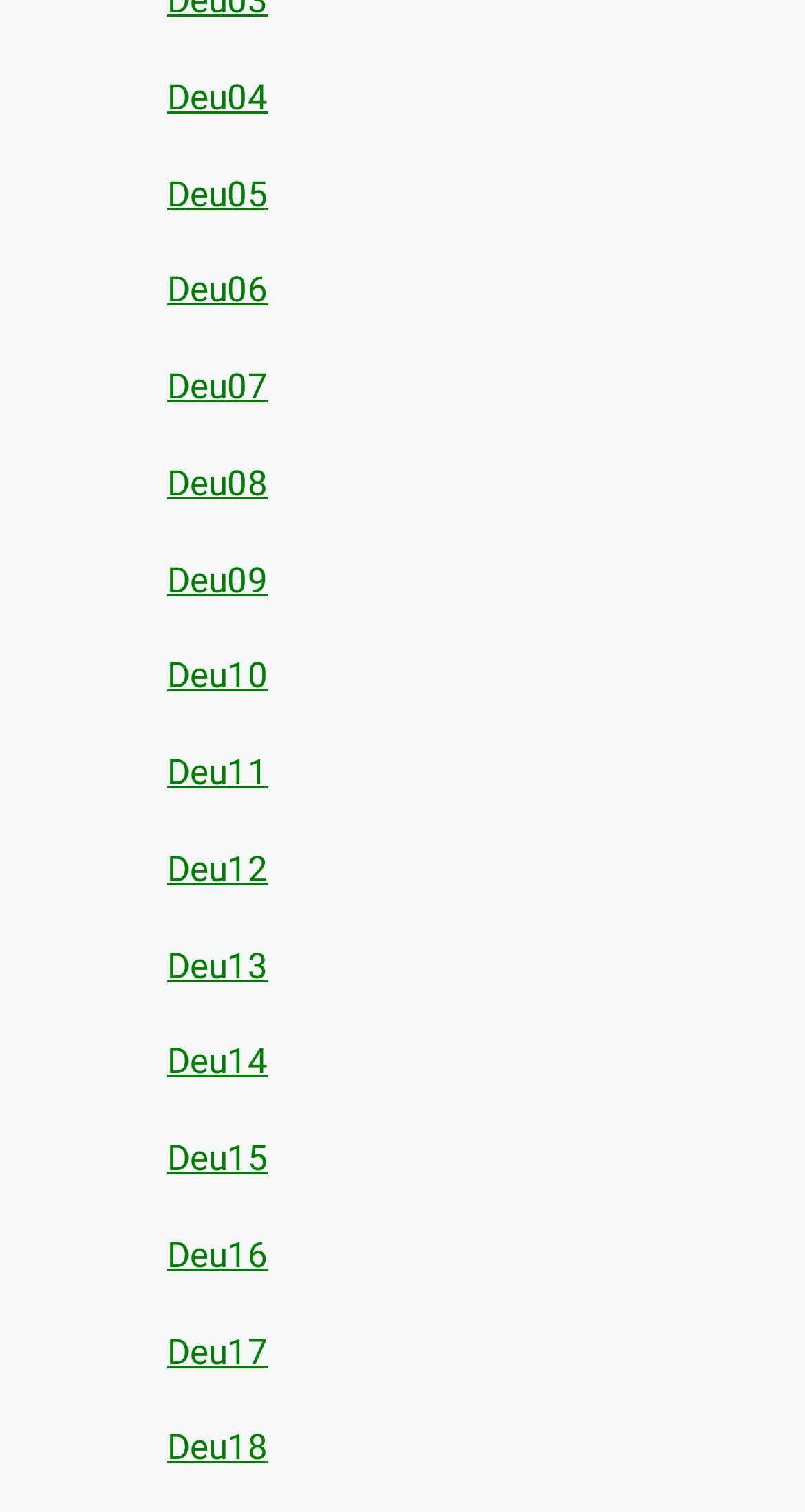What is the width of the links?
Relying on the image, give a concise answer in one word or a brief phrase.

0.125